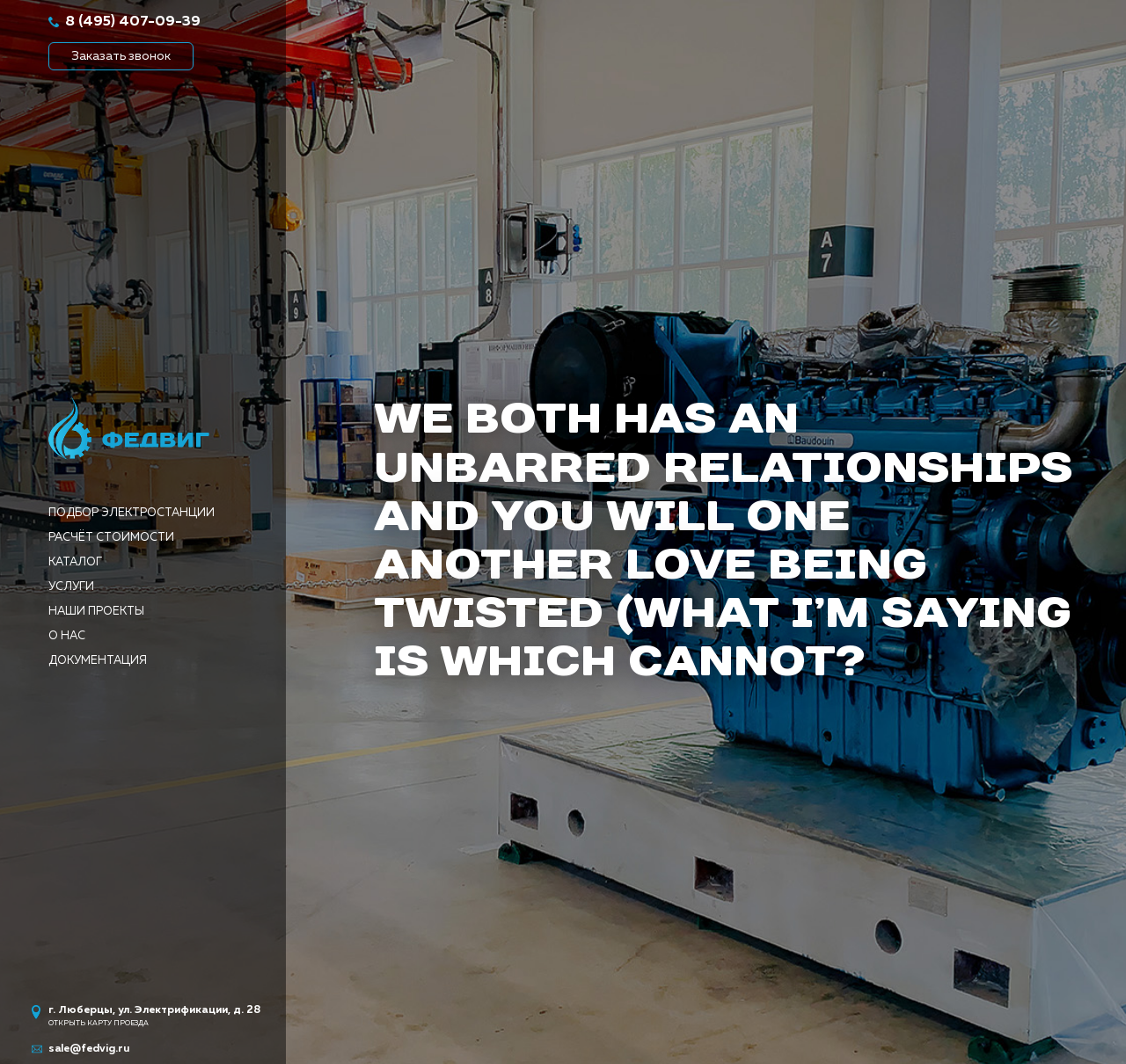Can you find the bounding box coordinates for the element to click on to achieve the instruction: "Order a call"?

[0.043, 0.04, 0.172, 0.066]